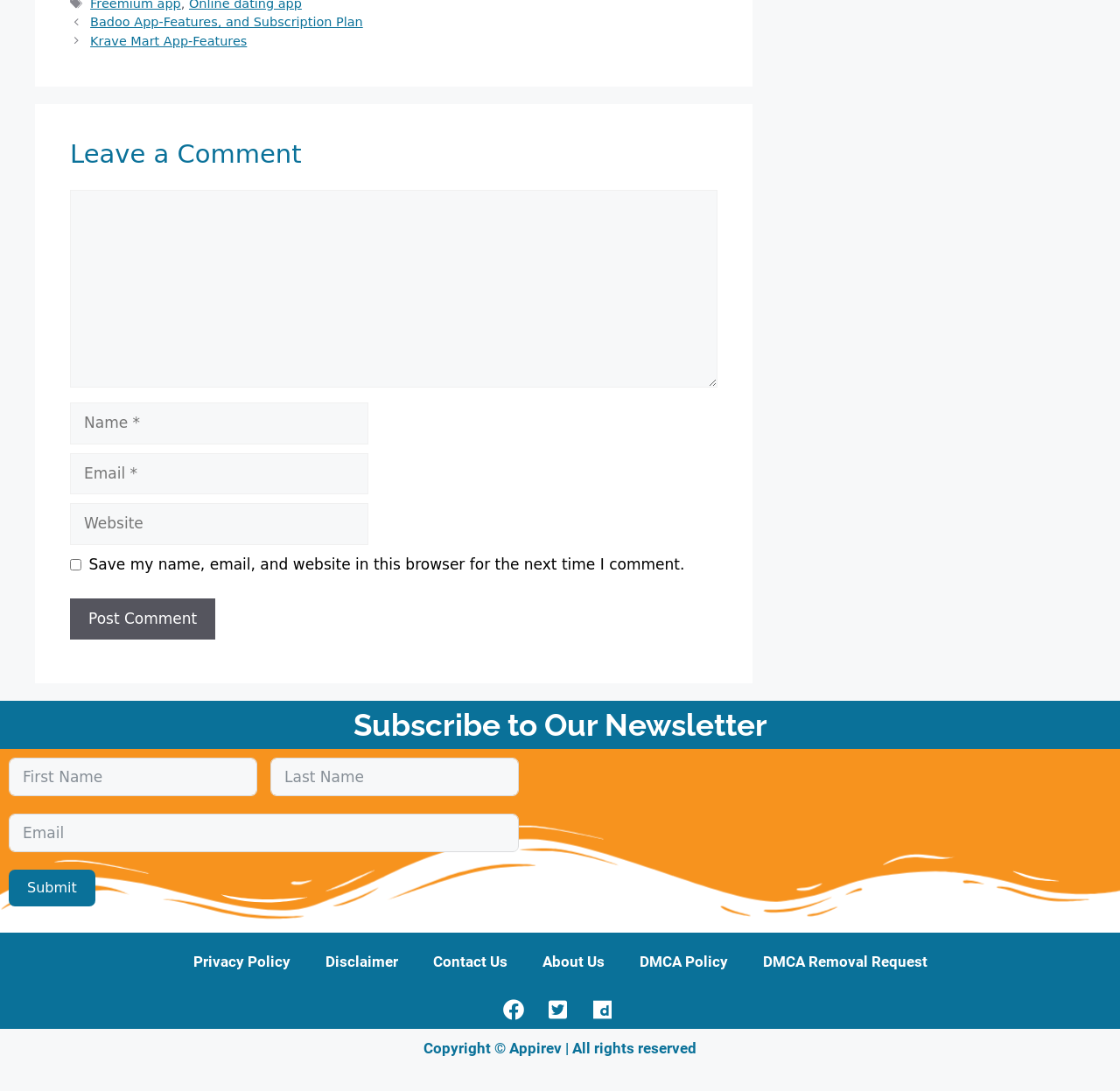Find the bounding box coordinates for the area that should be clicked to accomplish the instruction: "Click on the 'Badoo App-Features, and Subscription Plan' link".

[0.081, 0.014, 0.324, 0.027]